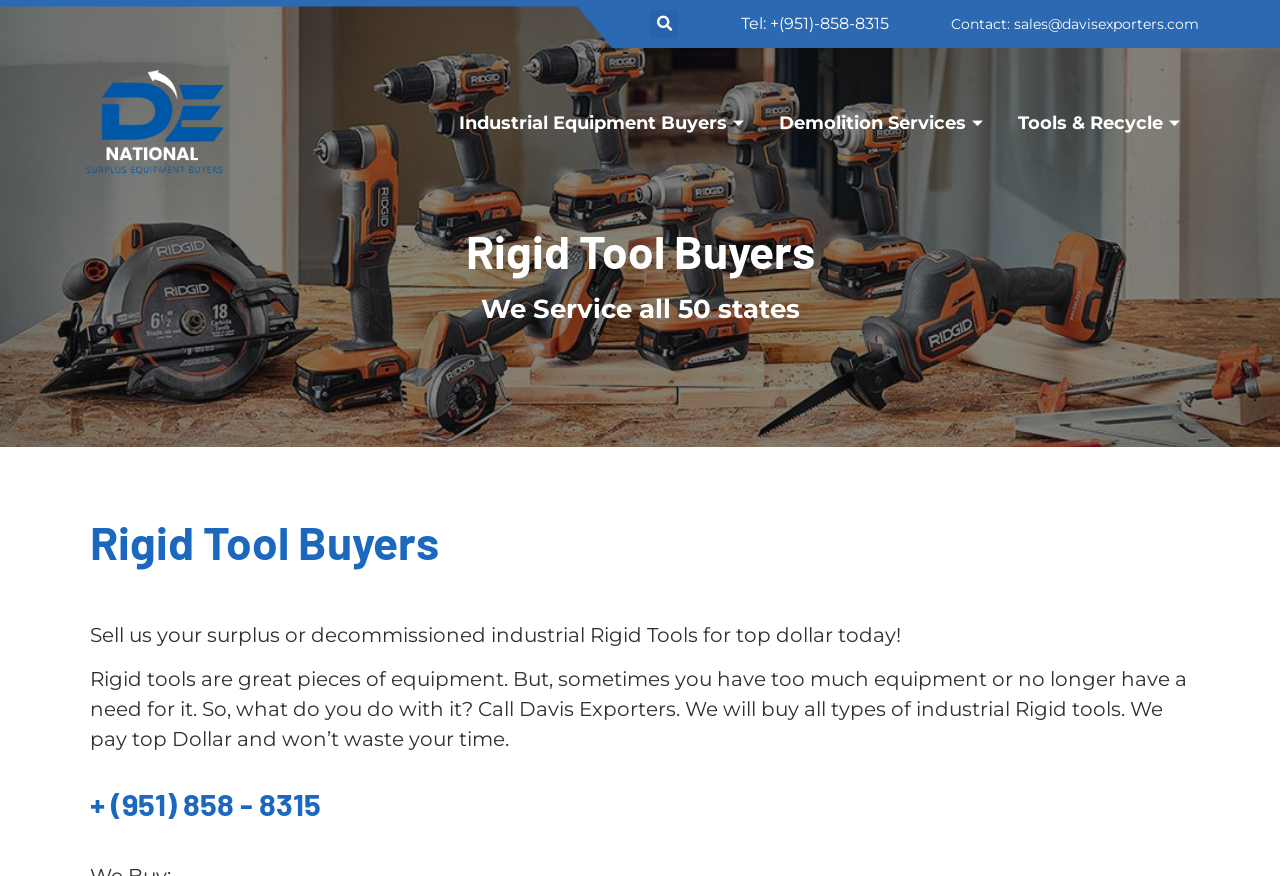Pinpoint the bounding box coordinates of the clickable area needed to execute the instruction: "Learn about industrial equipment buyers". The coordinates should be specified as four float numbers between 0 and 1, i.e., [left, top, right, bottom].

[0.347, 0.095, 0.597, 0.186]